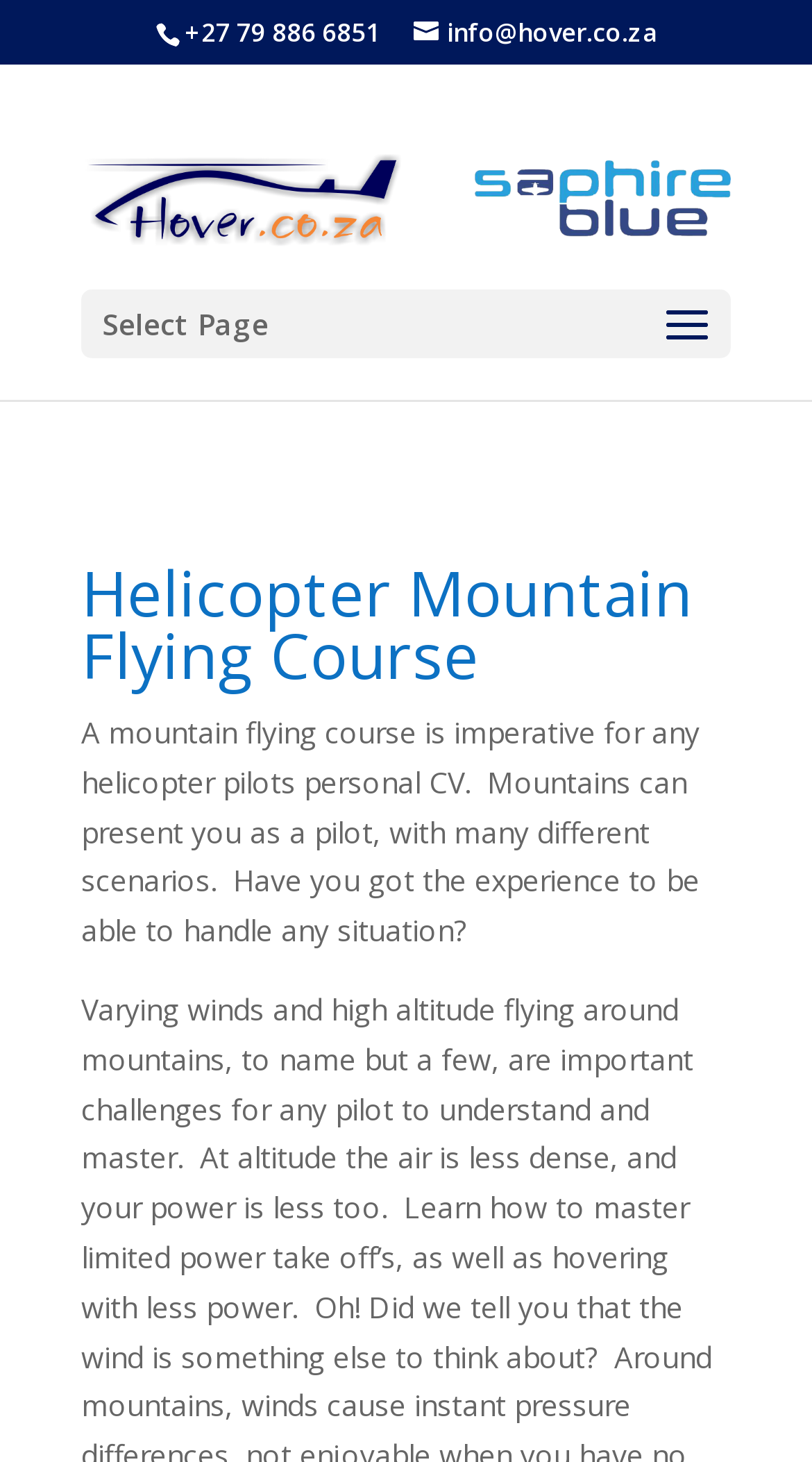Examine the image carefully and respond to the question with a detailed answer: 
What is the phone number on the webpage?

I found the phone number by looking at the static text element with the bounding box coordinates [0.227, 0.01, 0.468, 0.034], which contains the text '+27 79 886 6851'.